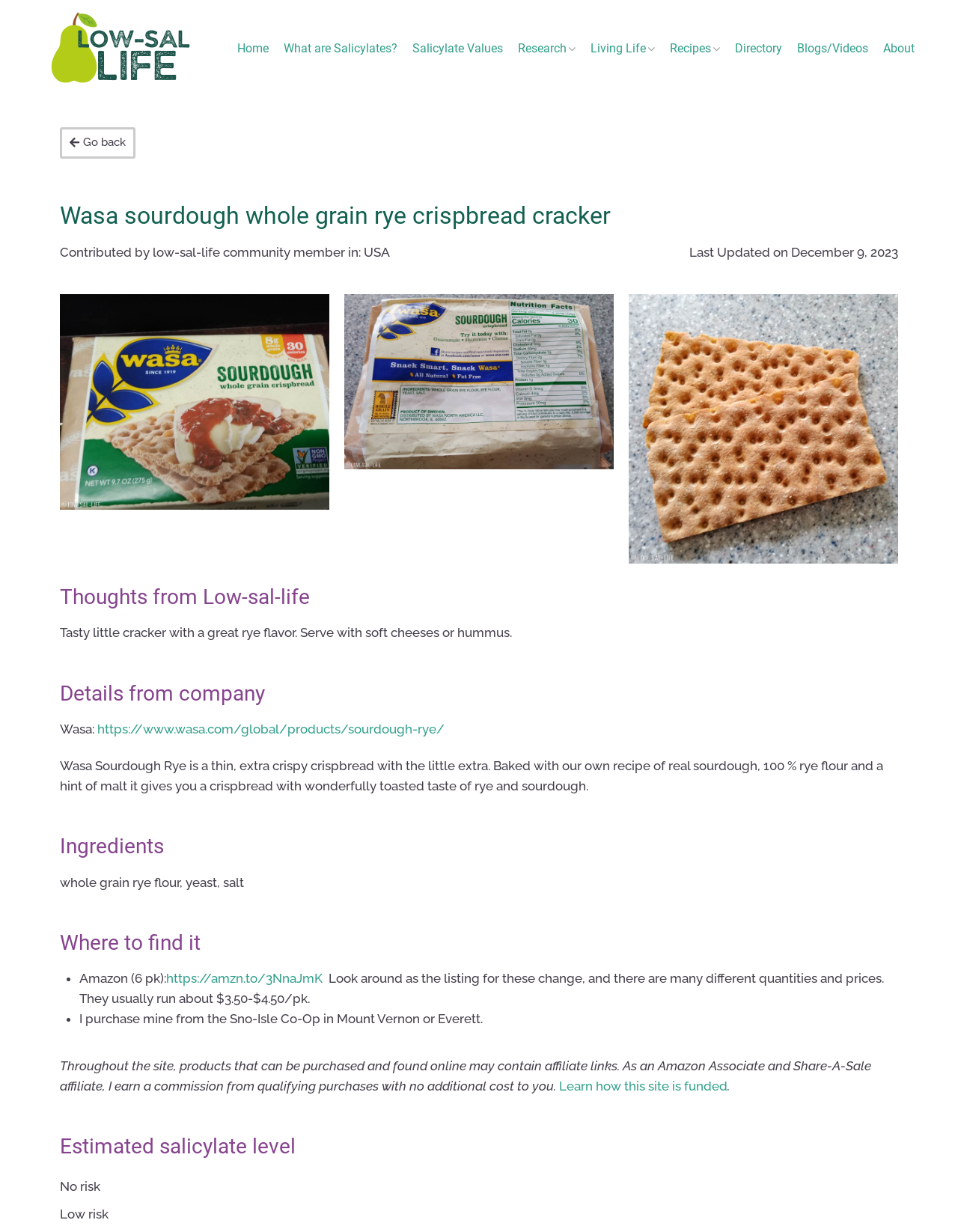What is the name of the crispbread cracker?
Use the information from the screenshot to give a comprehensive response to the question.

The name of the crispbread cracker can be found in the heading element with the text 'Wasa sourdough whole grain rye crispbread cracker'.